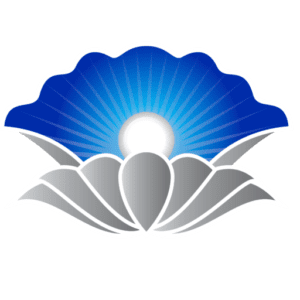Paint a vivid picture with your description of the image.

The image features a stylized, abstract logo that symbolizes growth and renewal. It showcases a sun emanating rays, positioned above a series of overlapping petals or waves, which are rendered in shades of blue and silver. The blue at the top represents the sky, while the silver petals below evoke a sense of calm and tranquility, suggesting themes of protection and optimism. This visually striking design aligns with the message of the accompanying article, "The key things to focus on in divorce, by the decade," which likely addresses the evolving nature of emotional and financial considerations in divorce across various life stages.